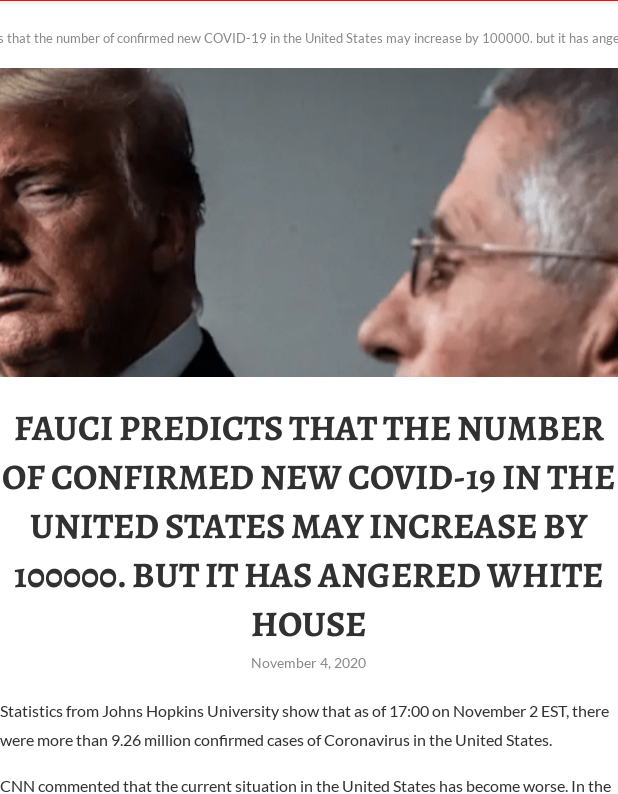Please reply with a single word or brief phrase to the question: 
What is the number of confirmed Coronavirus cases in the U.S.?

Over 9.26 million